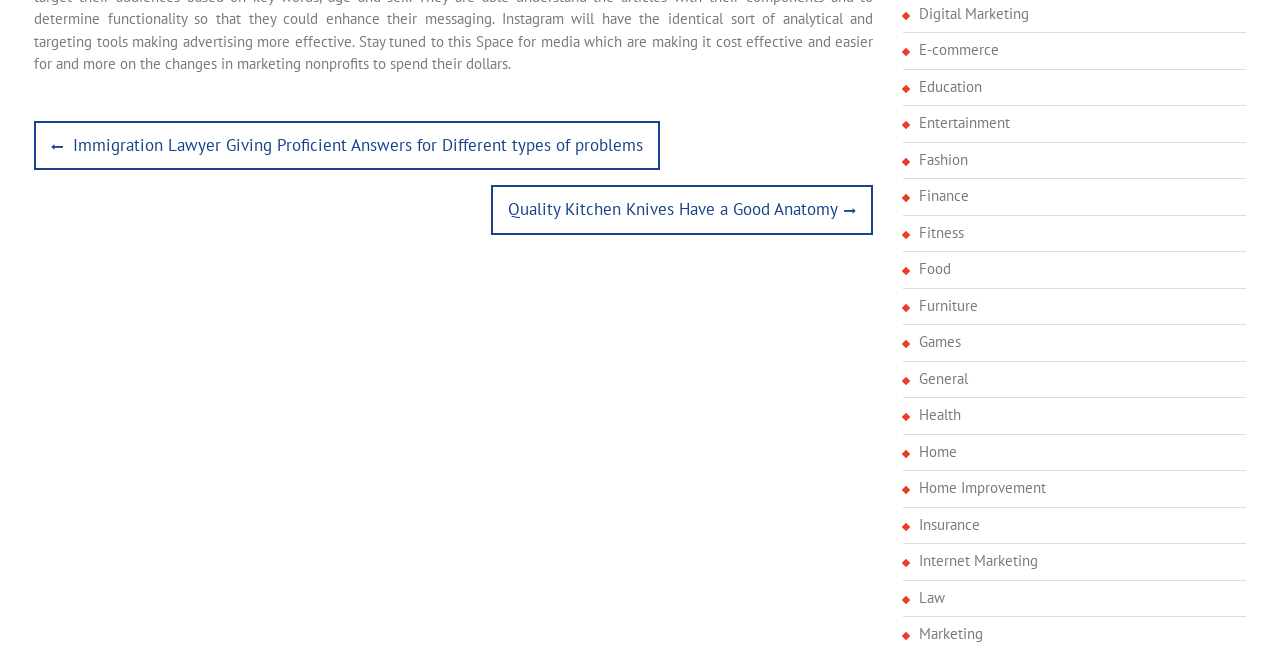Using the webpage screenshot and the element description Digital Marketing, determine the bounding box coordinates. Specify the coordinates in the format (top-left x, top-left y, bottom-right x, bottom-right y) with values ranging from 0 to 1.

[0.718, 0.004, 0.93, 0.039]